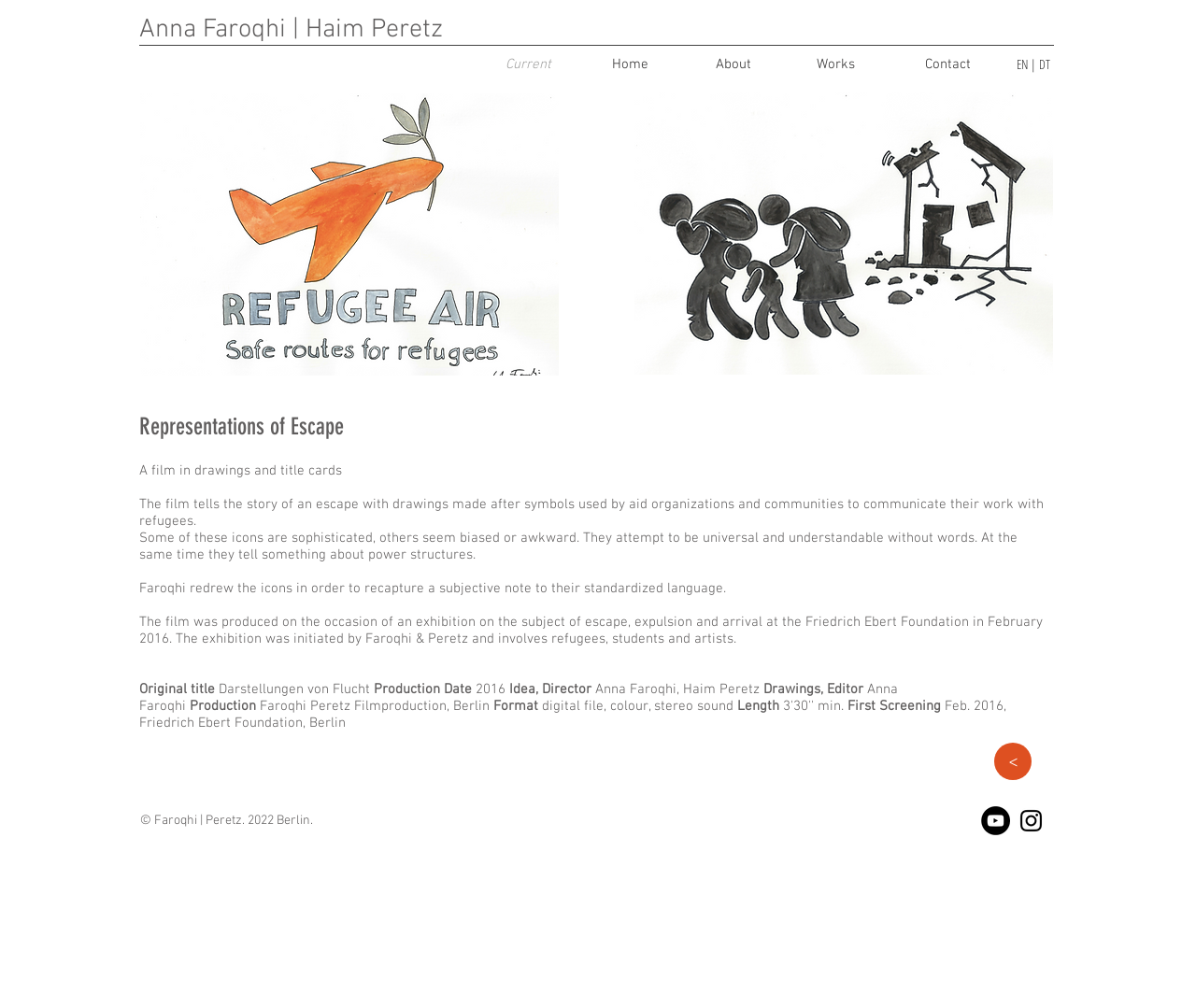Could you identify the text that serves as the heading for this webpage?

Anna Faroqhi | Haim Peretz